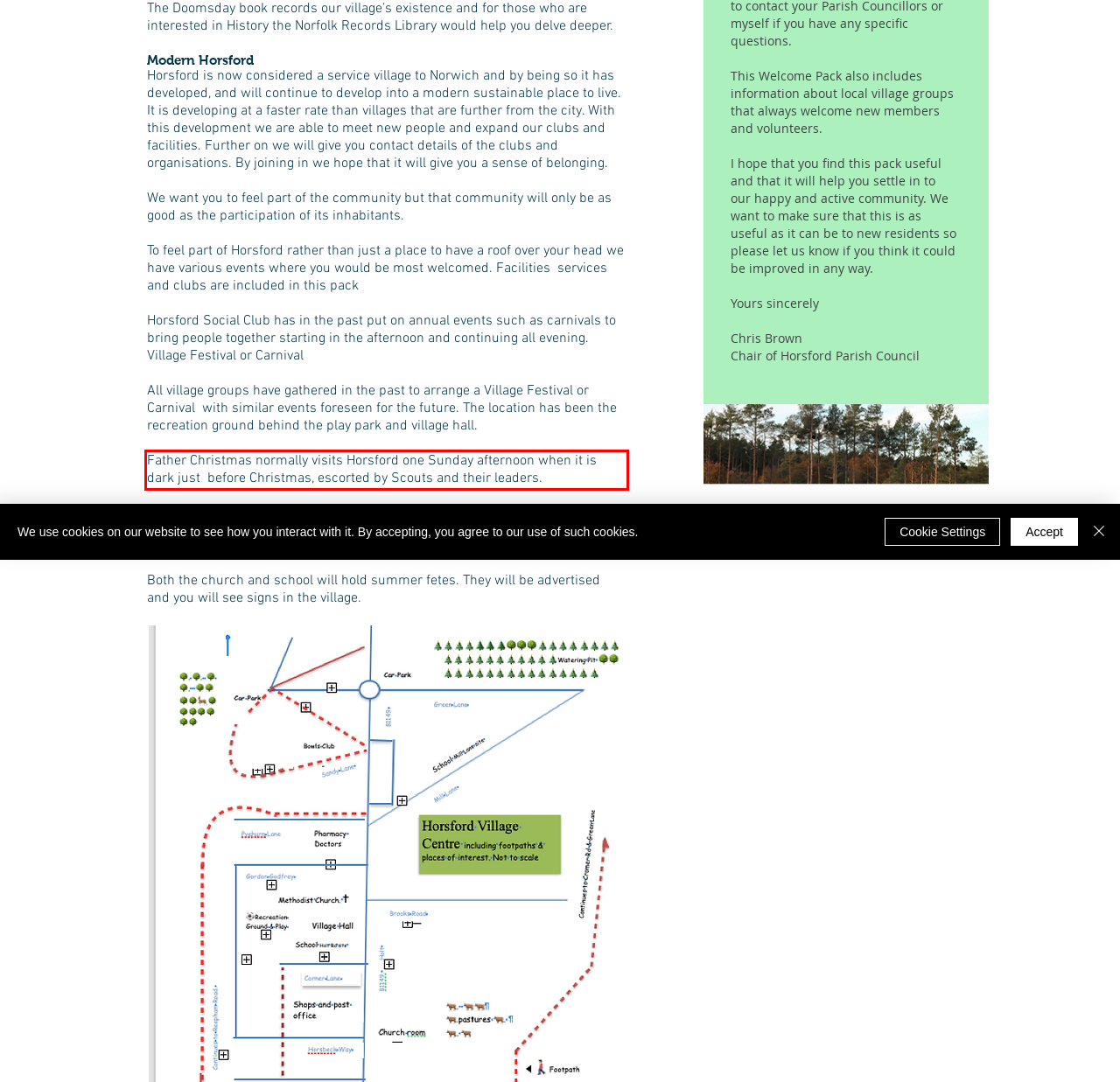There is a UI element on the webpage screenshot marked by a red bounding box. Extract and generate the text content from within this red box.

Father Christmas normally visits Horsford one Sunday afternoon when it is dark just before Christmas, escorted by Scouts and their leaders.